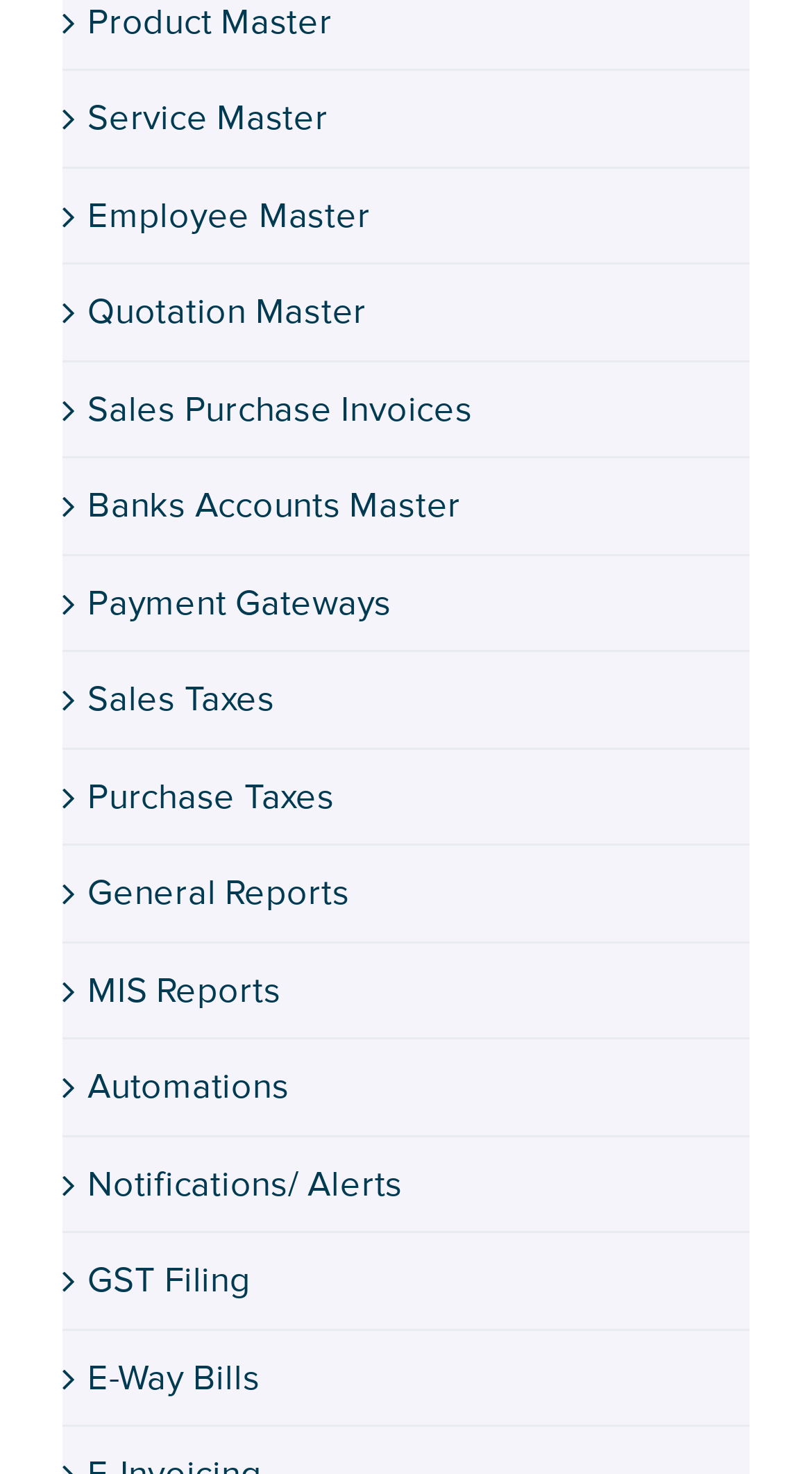Based on the visual content of the image, answer the question thoroughly: How many links are there on the webpage?

There are 19 links on the webpage, which are listed vertically from top to bottom. These links include 'Service Master', 'Employee Master', 'Quotation Master', and so on.